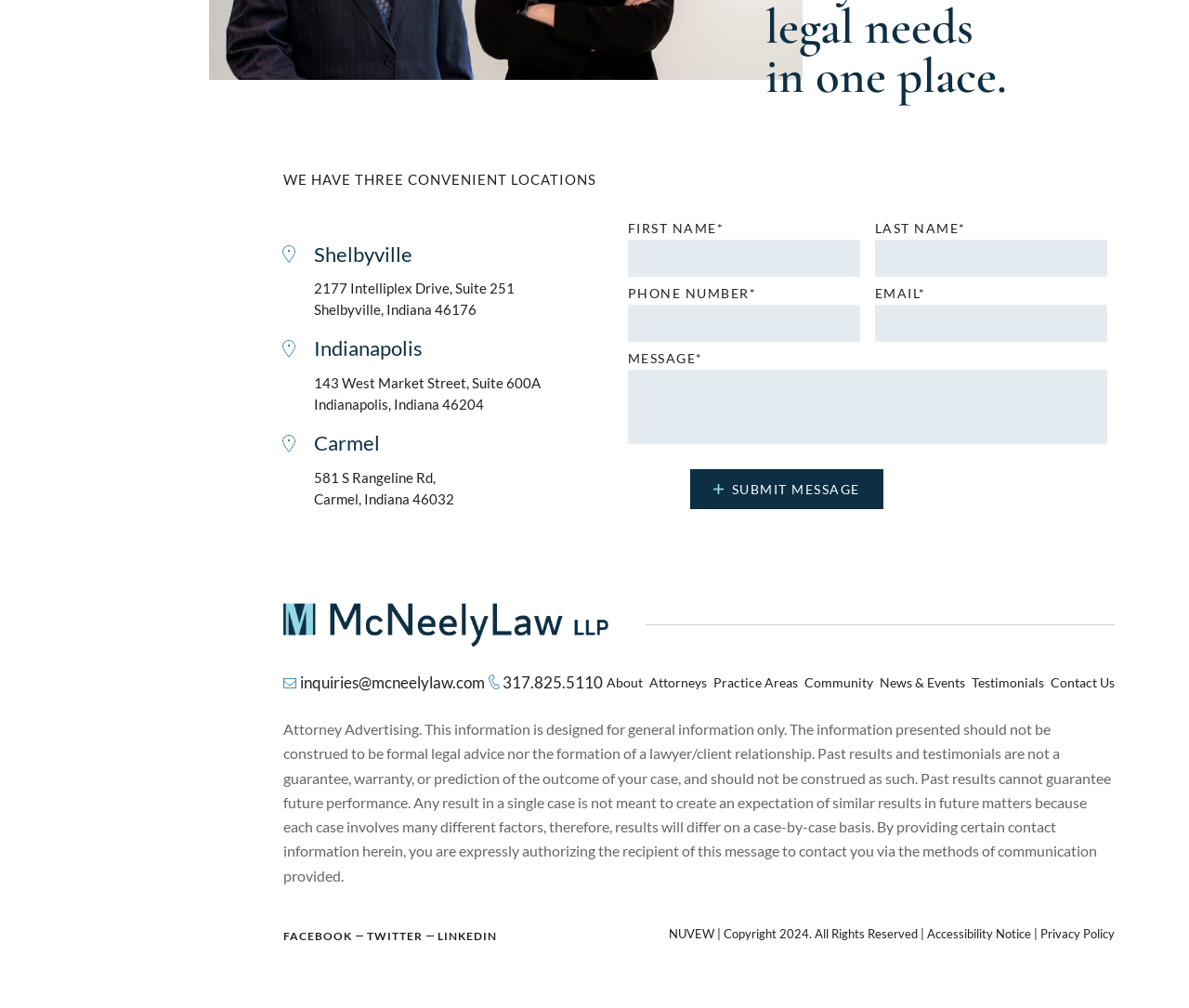What is the disclaimer about?
Please answer the question as detailed as possible.

I read the static text with the disclaimer and found that it is about attorney advertising, the formation of a lawyer/client relationship, and the limitations of past results and testimonials.